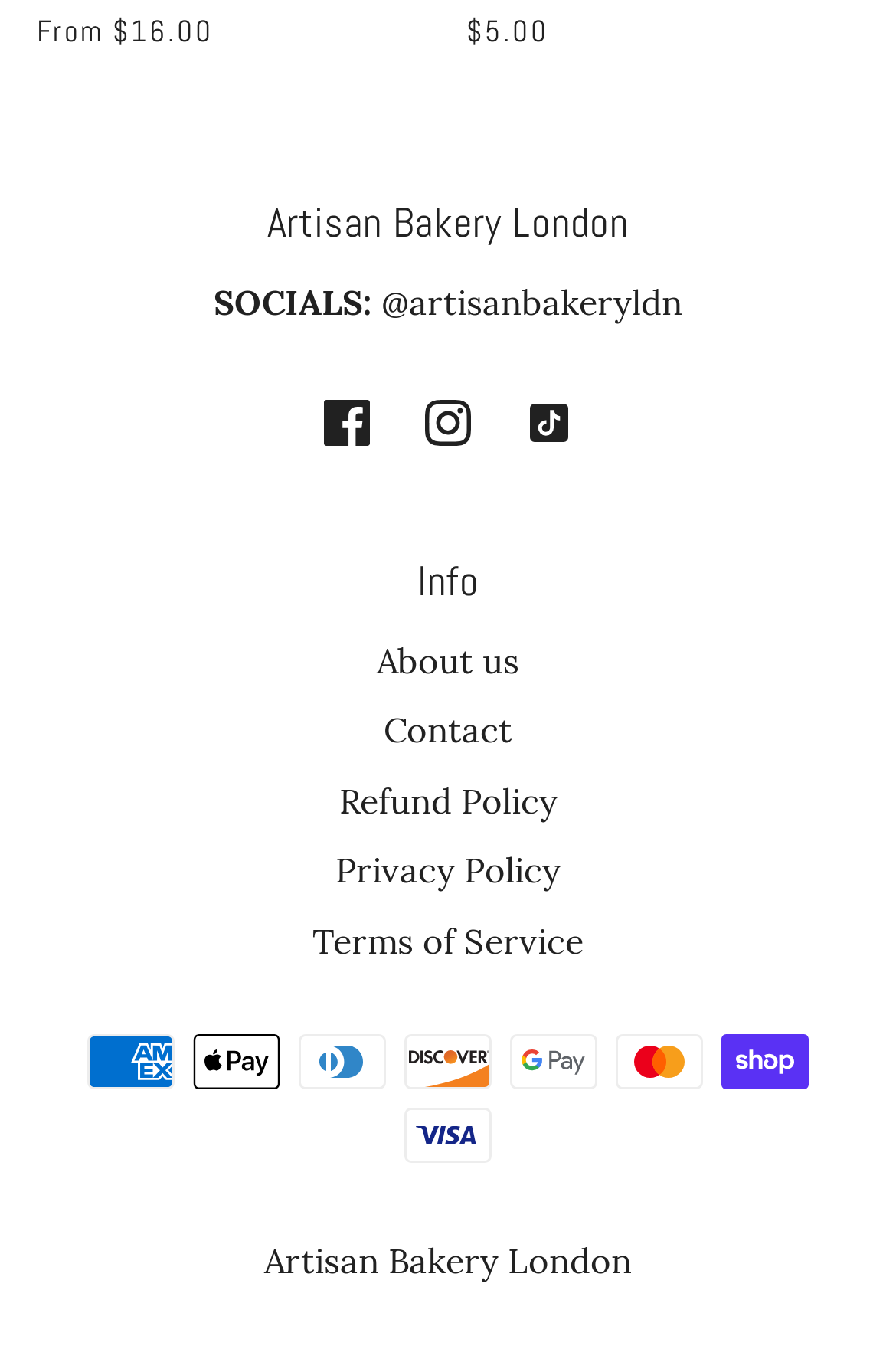Indicate the bounding box coordinates of the element that needs to be clicked to satisfy the following instruction: "Pay with Mastercard". The coordinates should be four float numbers between 0 and 1, i.e., [left, top, right, bottom].

[0.687, 0.766, 0.785, 0.807]